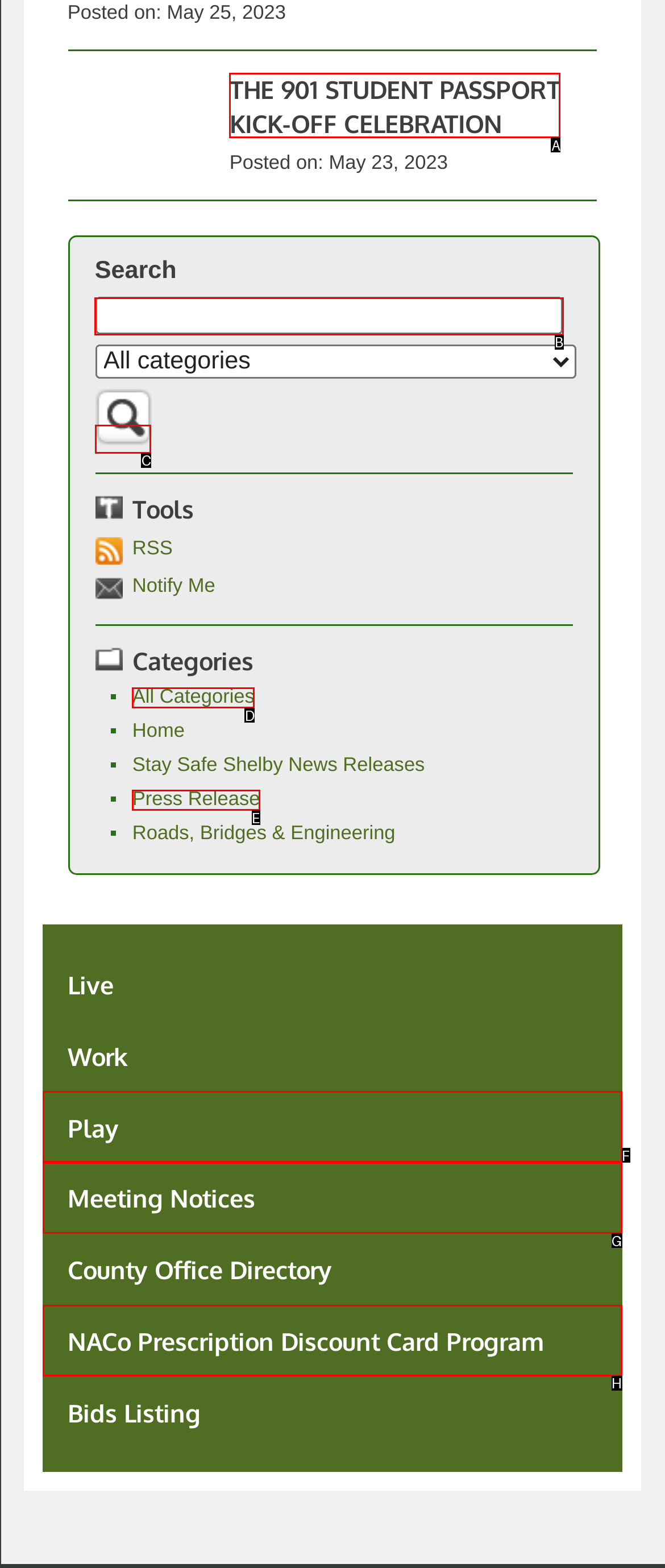Select the appropriate HTML element to click on to finish the task: Click on the Civic Alerts Search button.
Answer with the letter corresponding to the selected option.

C